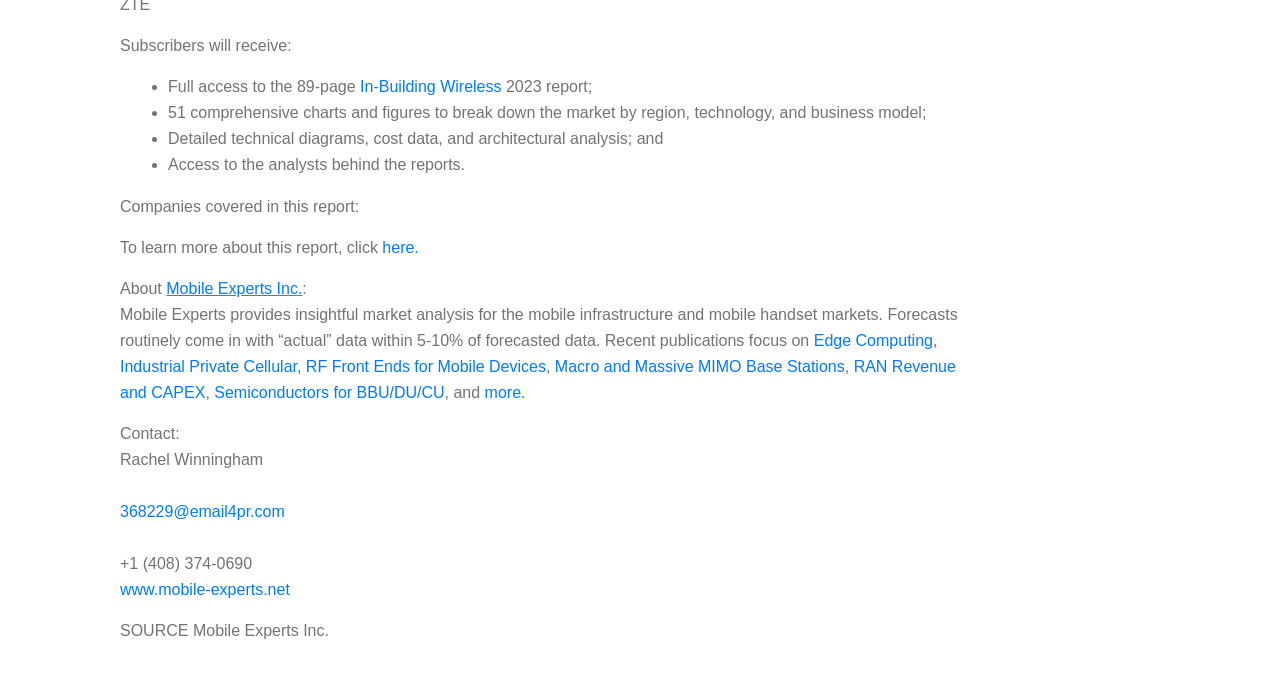What is the website of Mobile Experts Inc.?
Carefully analyze the image and provide a detailed answer to the question.

The website of Mobile Experts Inc. is www.mobile-experts.net, which is provided at the bottom of the webpage.